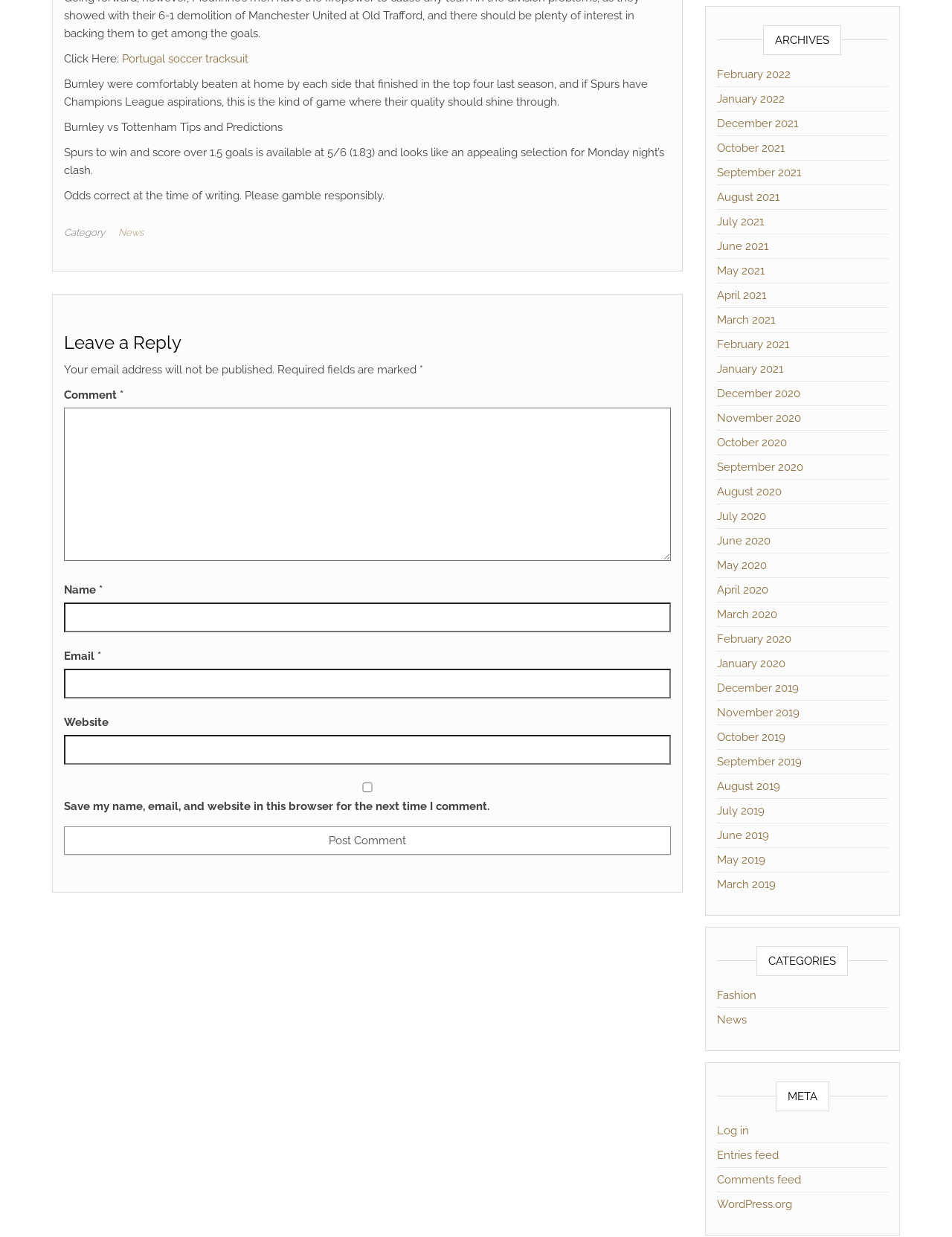What is the category of the article?
Please provide a detailed and comprehensive answer to the question.

I determined the category of the article by looking at the text 'Category' and the link 'News' next to it, which suggests that the article belongs to the 'News' category.